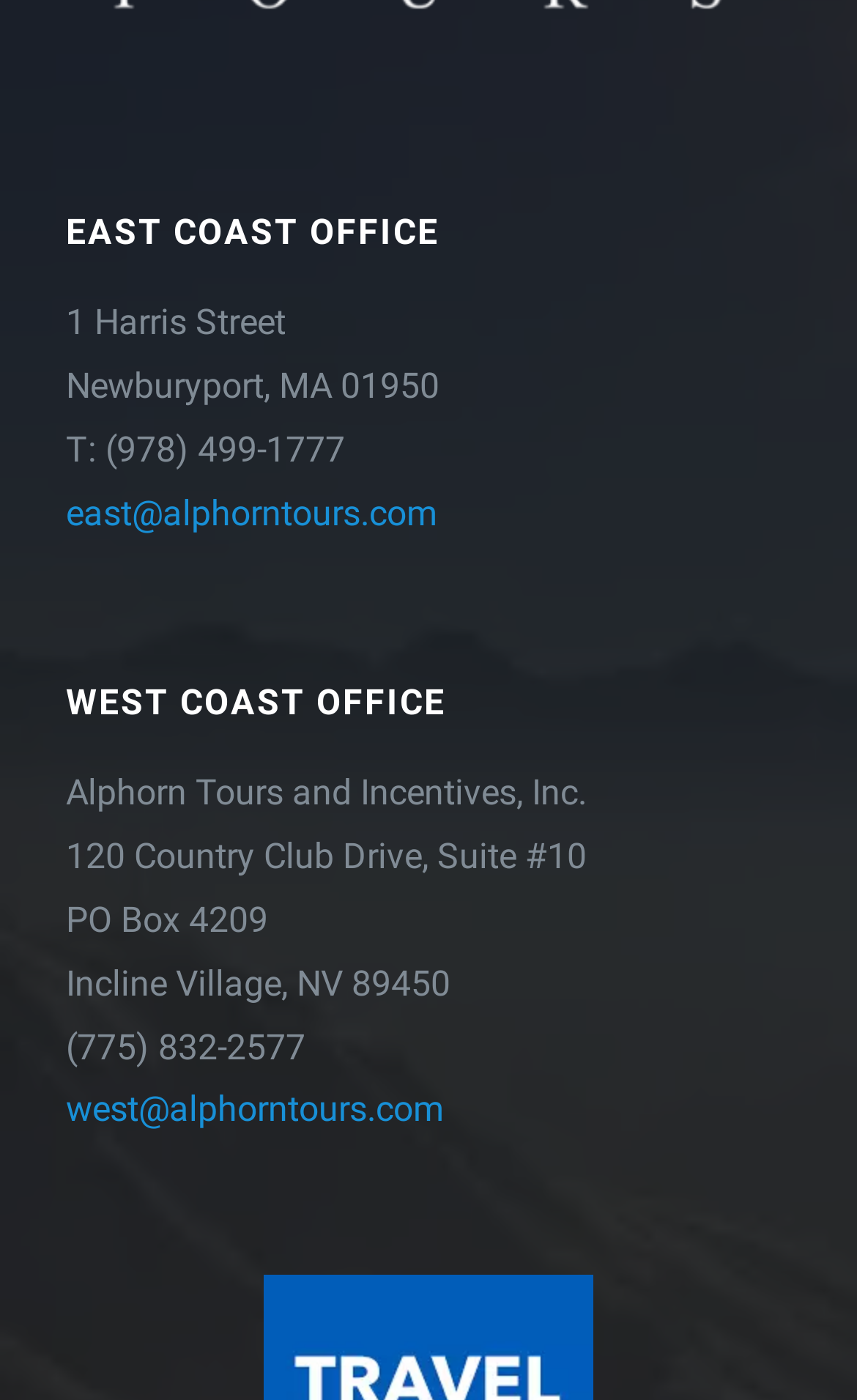Answer the question with a brief word or phrase:
What is the city of the East Coast office?

Newburyport